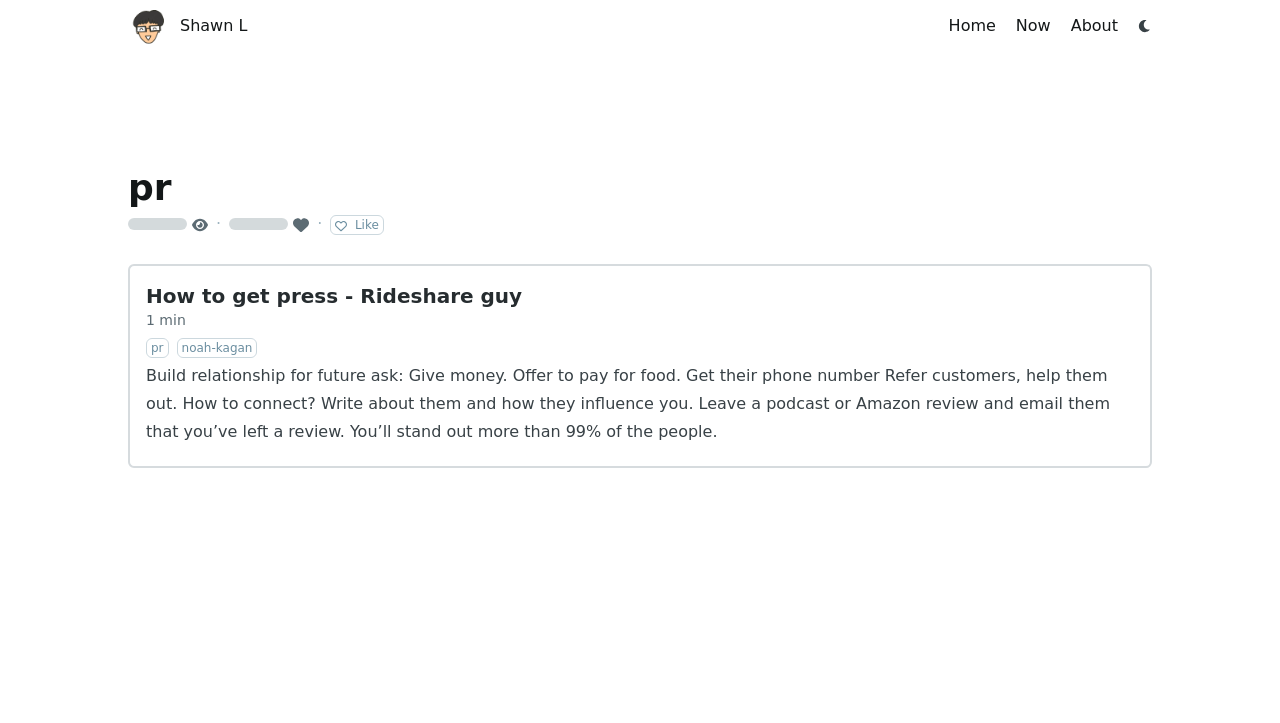Based on the description "Now", find the bounding box of the specified UI element.

[0.794, 0.019, 0.821, 0.053]